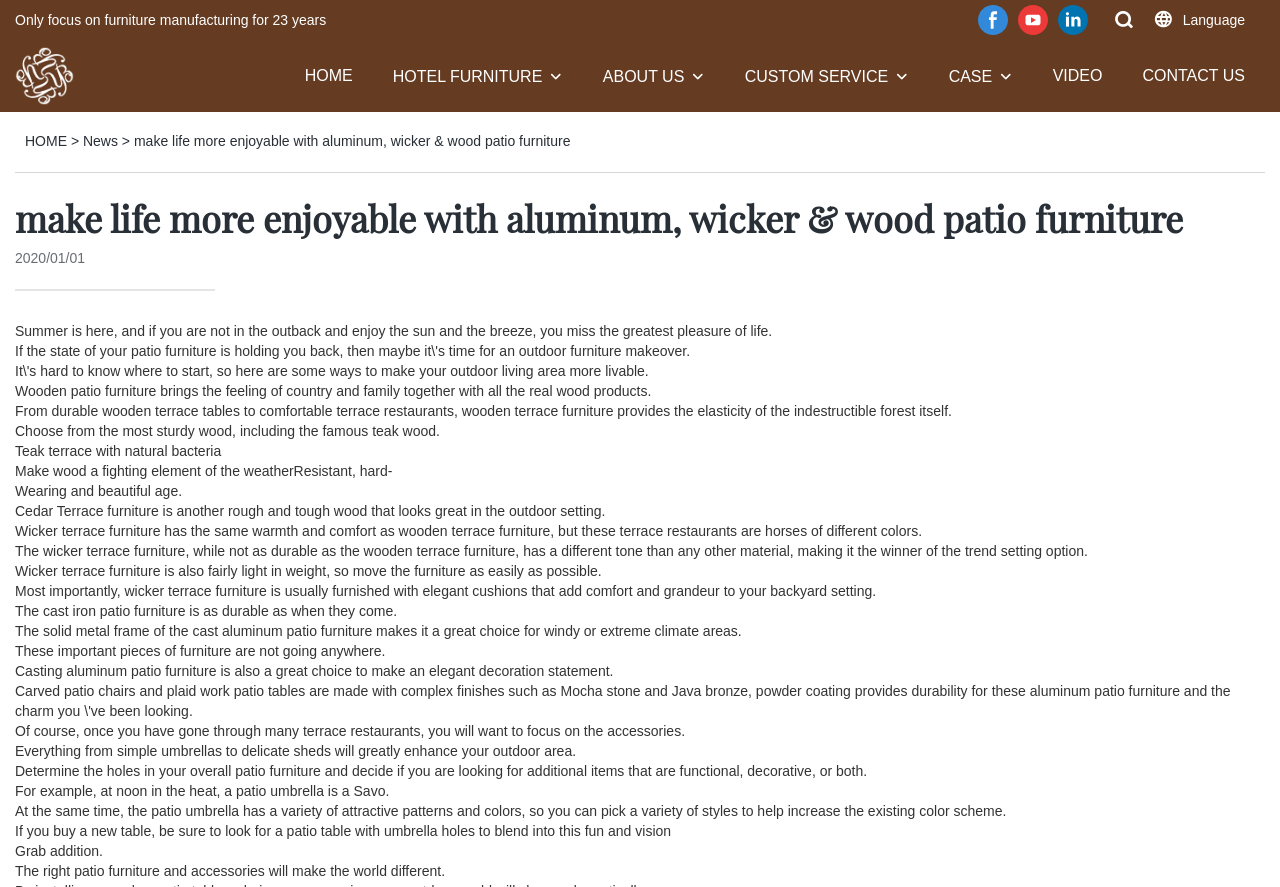Please give a succinct answer using a single word or phrase:
What is the purpose of a patio umbrella?

To provide shade